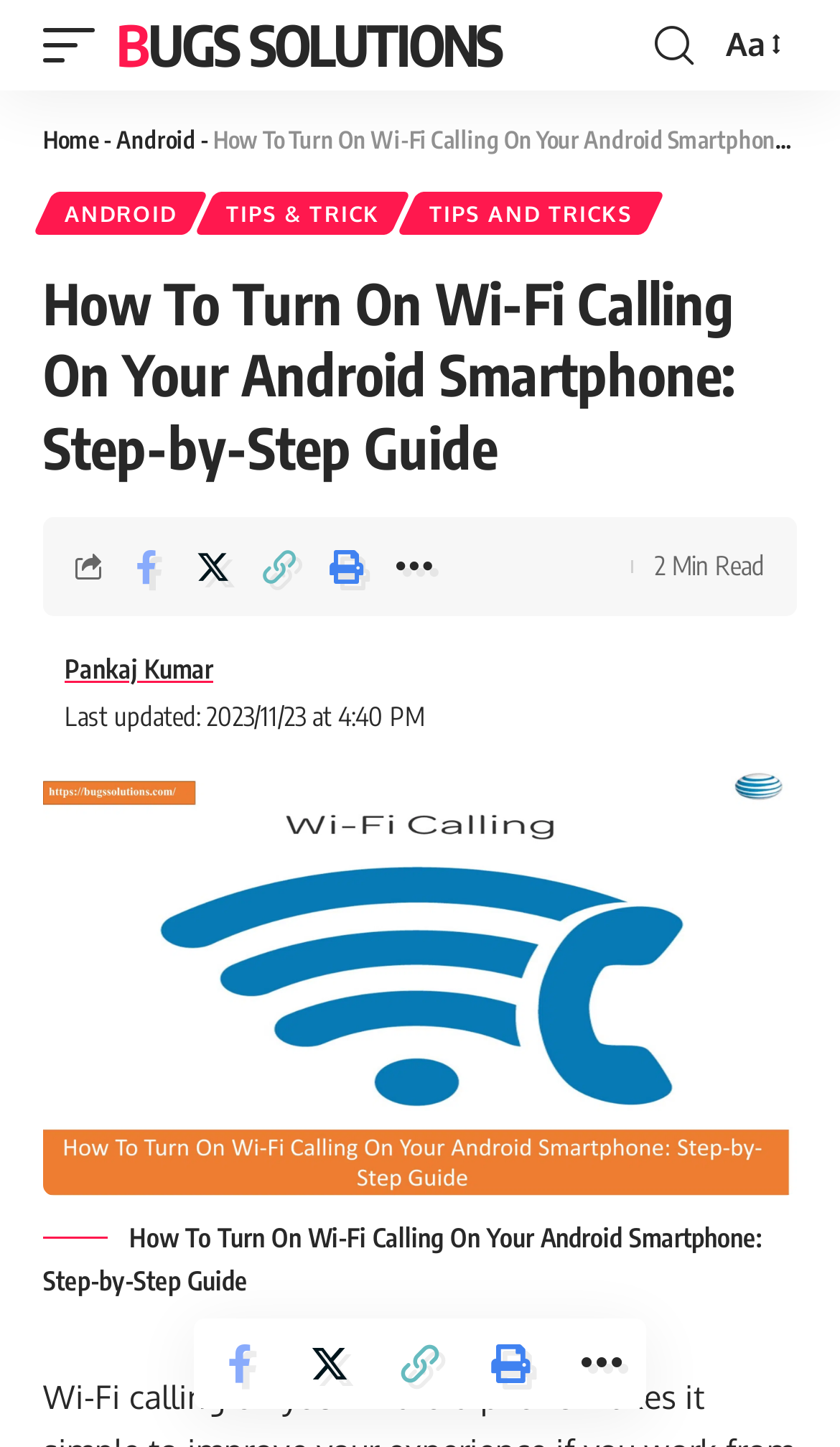Find the bounding box coordinates of the clickable area required to complete the following action: "Search for something".

[0.767, 0.008, 0.838, 0.054]